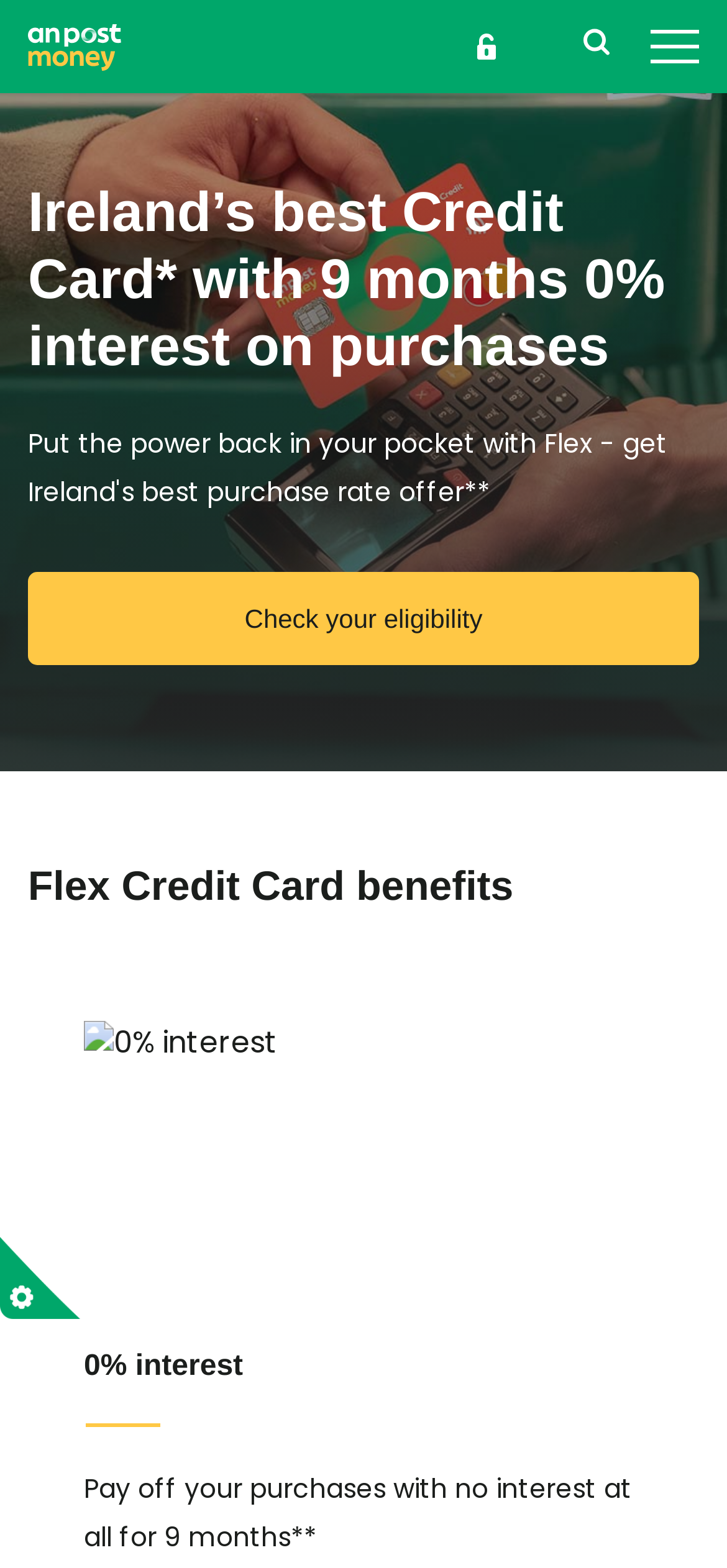How long can I pay off purchases with no interest?
Please answer the question with a detailed and comprehensive explanation.

I found this information by looking at the heading 'Ireland’s best Credit Card* with 9 months 0% interest on purchases' and also the image '0% interest' with the text 'Pay off your purchases with no interest at all for 9 months**'.